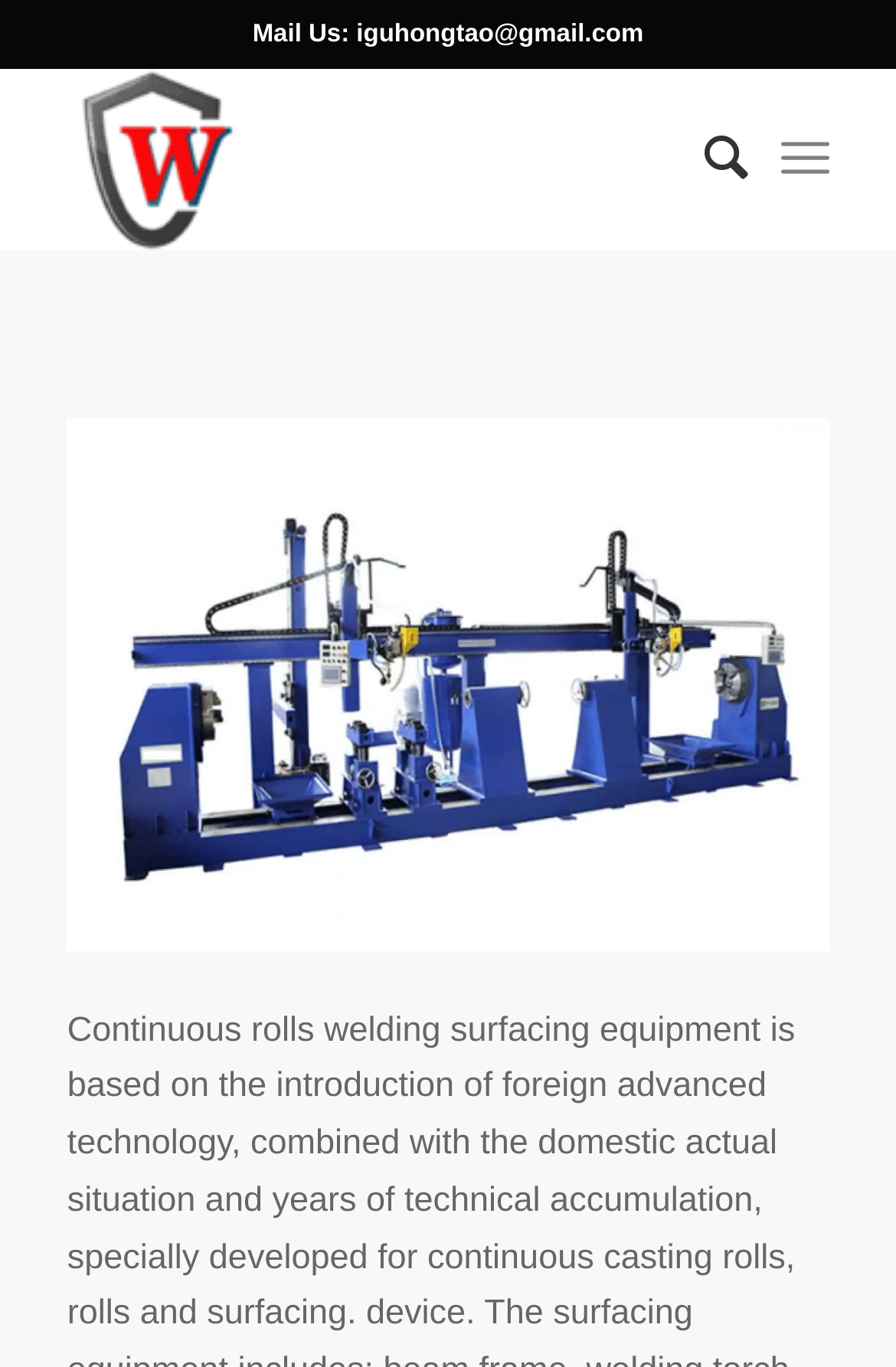Provide a single word or phrase to answer the given question: 
What type of equipment is shown on the webpage?

Roller pipe surfacing equipment